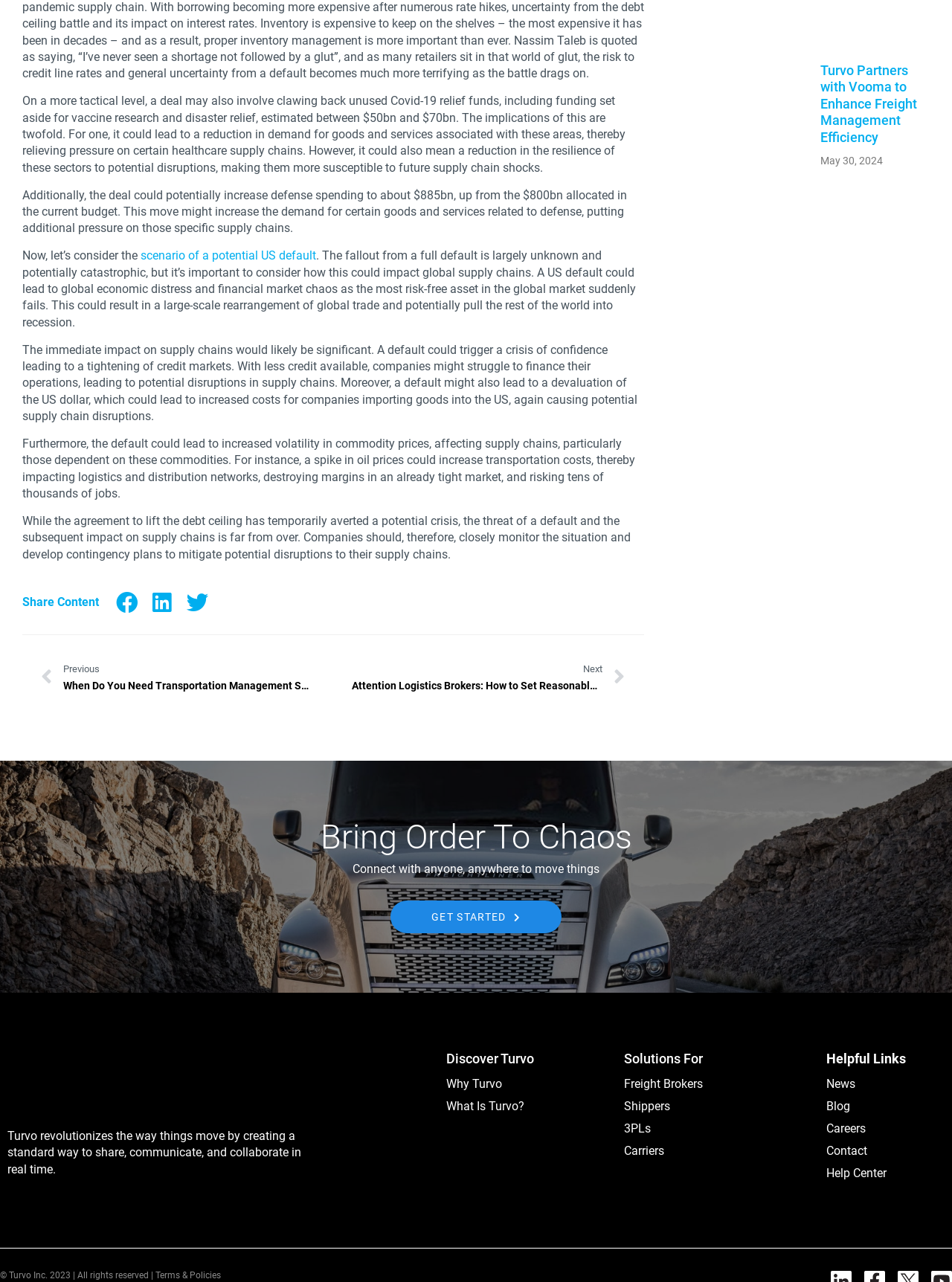Please indicate the bounding box coordinates for the clickable area to complete the following task: "Learn more about Turvo Partners with Vooma". The coordinates should be specified as four float numbers between 0 and 1, i.e., [left, top, right, bottom].

[0.861, 0.049, 0.968, 0.115]